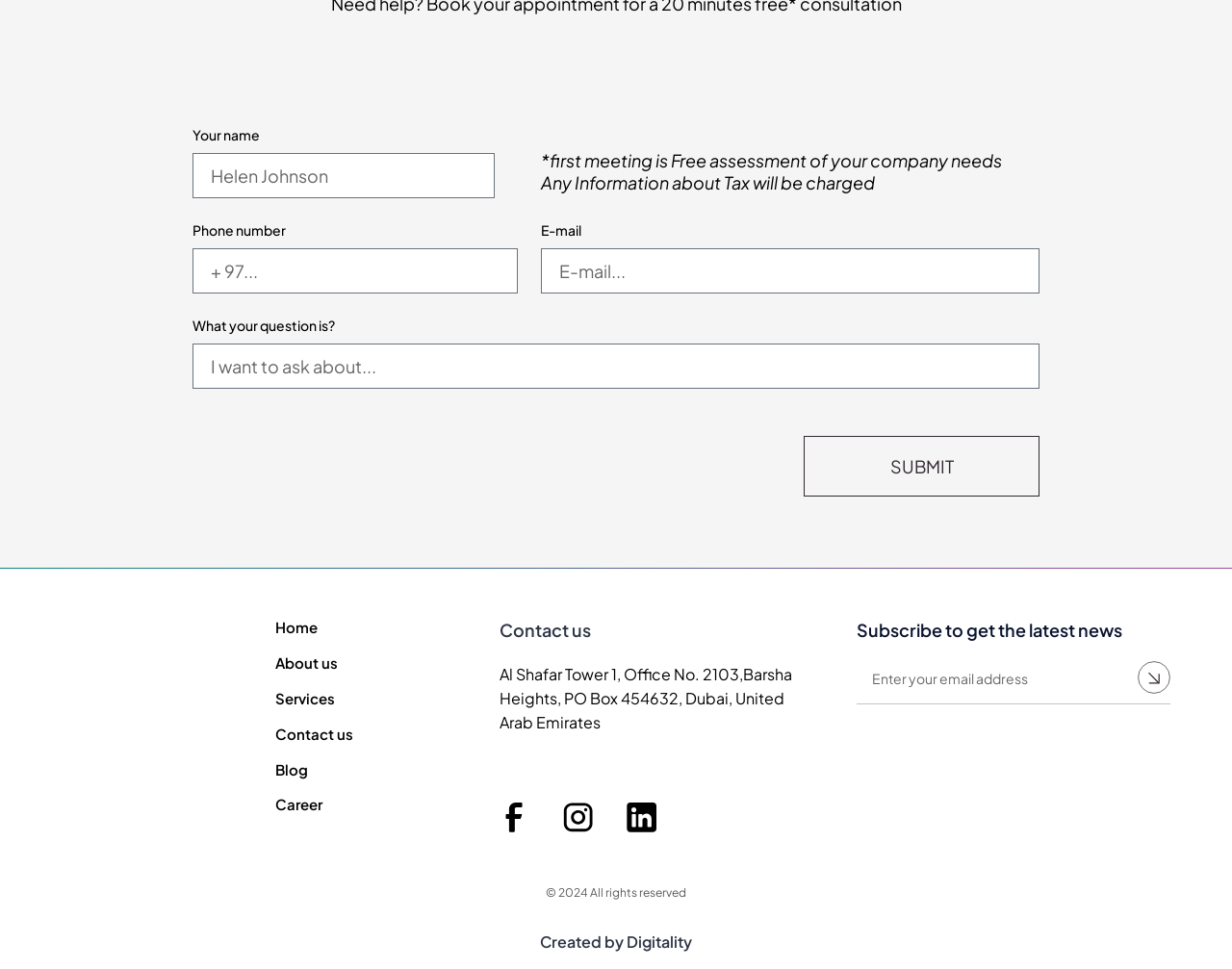Answer the question below with a single word or a brief phrase: 
Who created the website?

Digitality